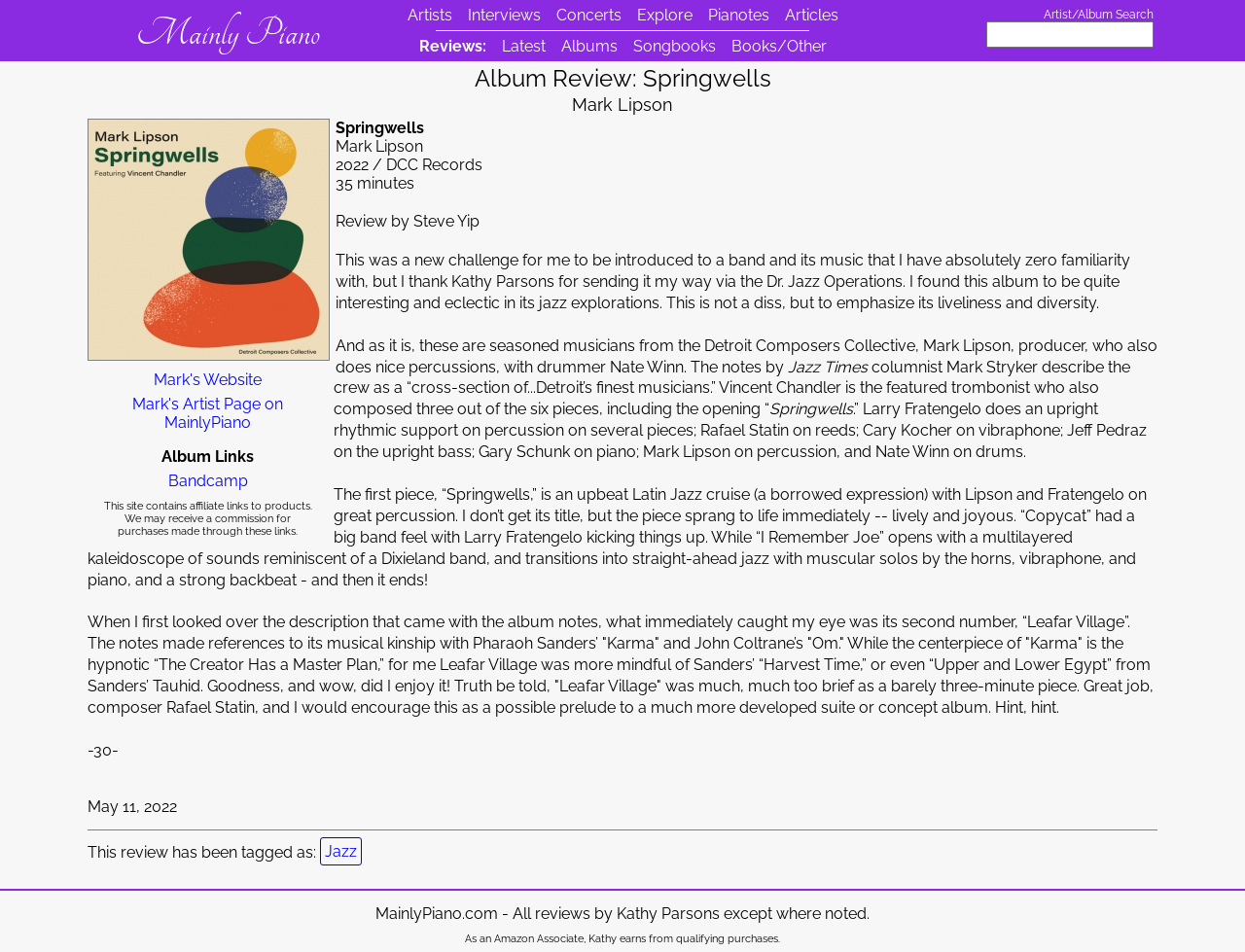Please find the bounding box coordinates of the element that needs to be clicked to perform the following instruction: "Visit the Mainly Piano homepage". The bounding box coordinates should be four float numbers between 0 and 1, represented as [left, top, right, bottom].

[0.109, 0.011, 0.257, 0.059]